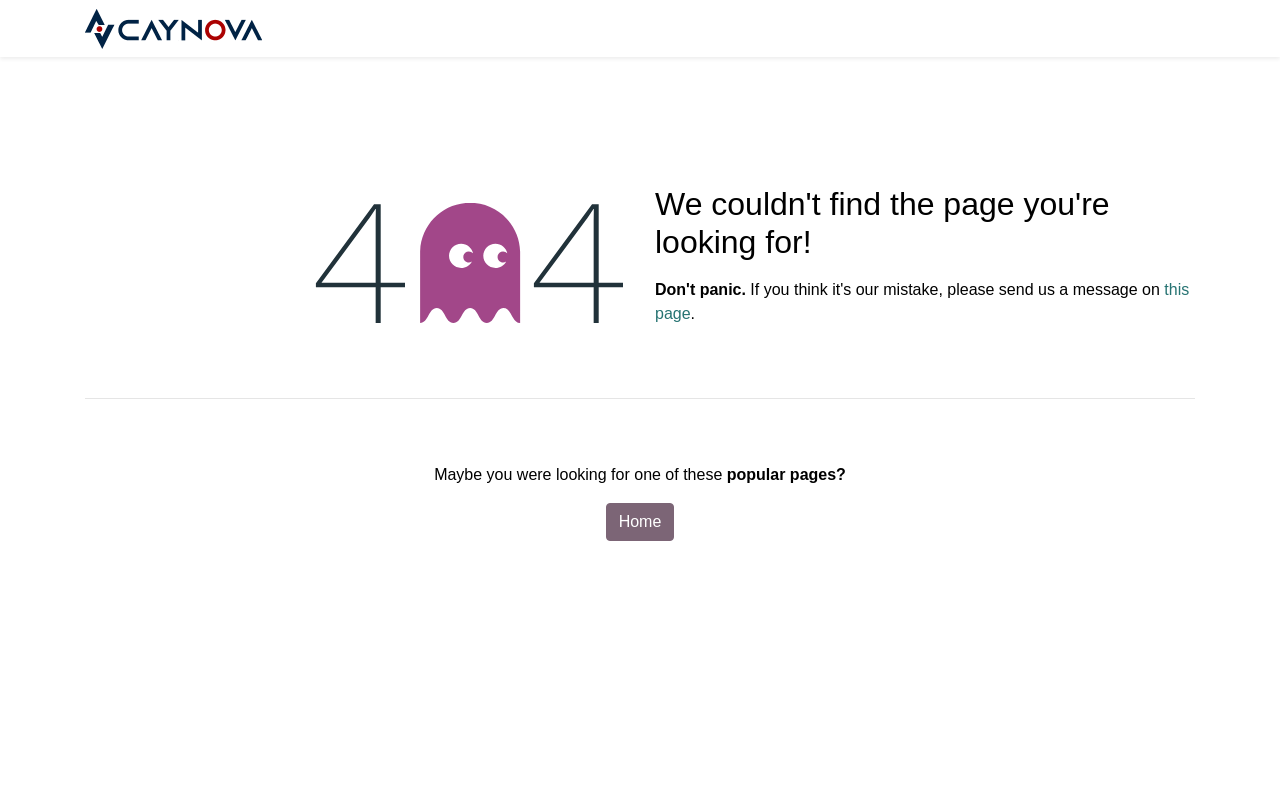Using the image as a reference, answer the following question in as much detail as possible:
What is the error code on this page?

The error code is mentioned in the heading 'Error 404' which is located at the top of the page, indicating that the page the user is looking for cannot be found.